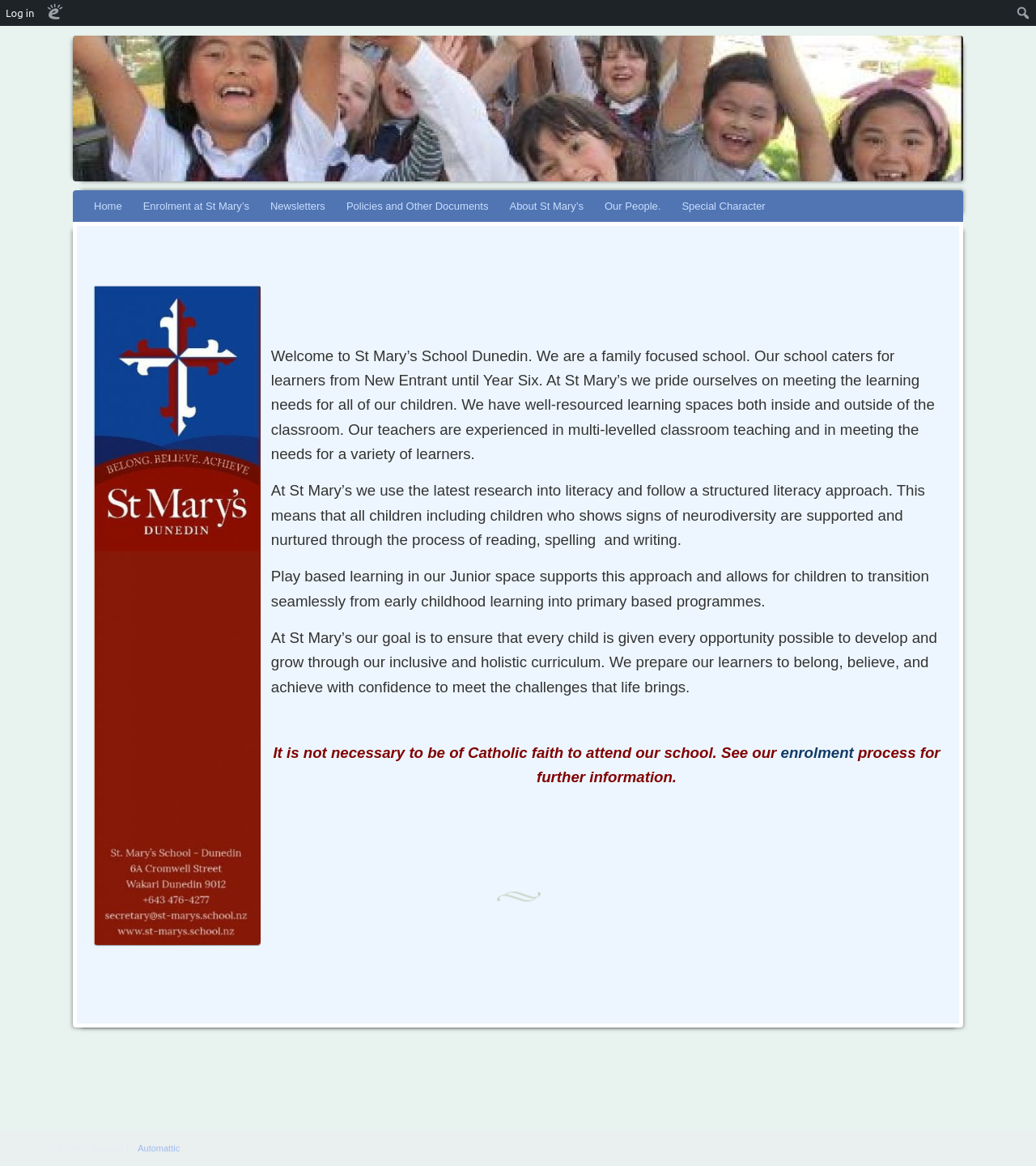What is the name of the school?
Please give a detailed and thorough answer to the question, covering all relevant points.

The name of the school can be found in the heading element at the top of the webpage, which reads 'ST MARY'S KAIKORAI SCHOOL DUNEDIN'.